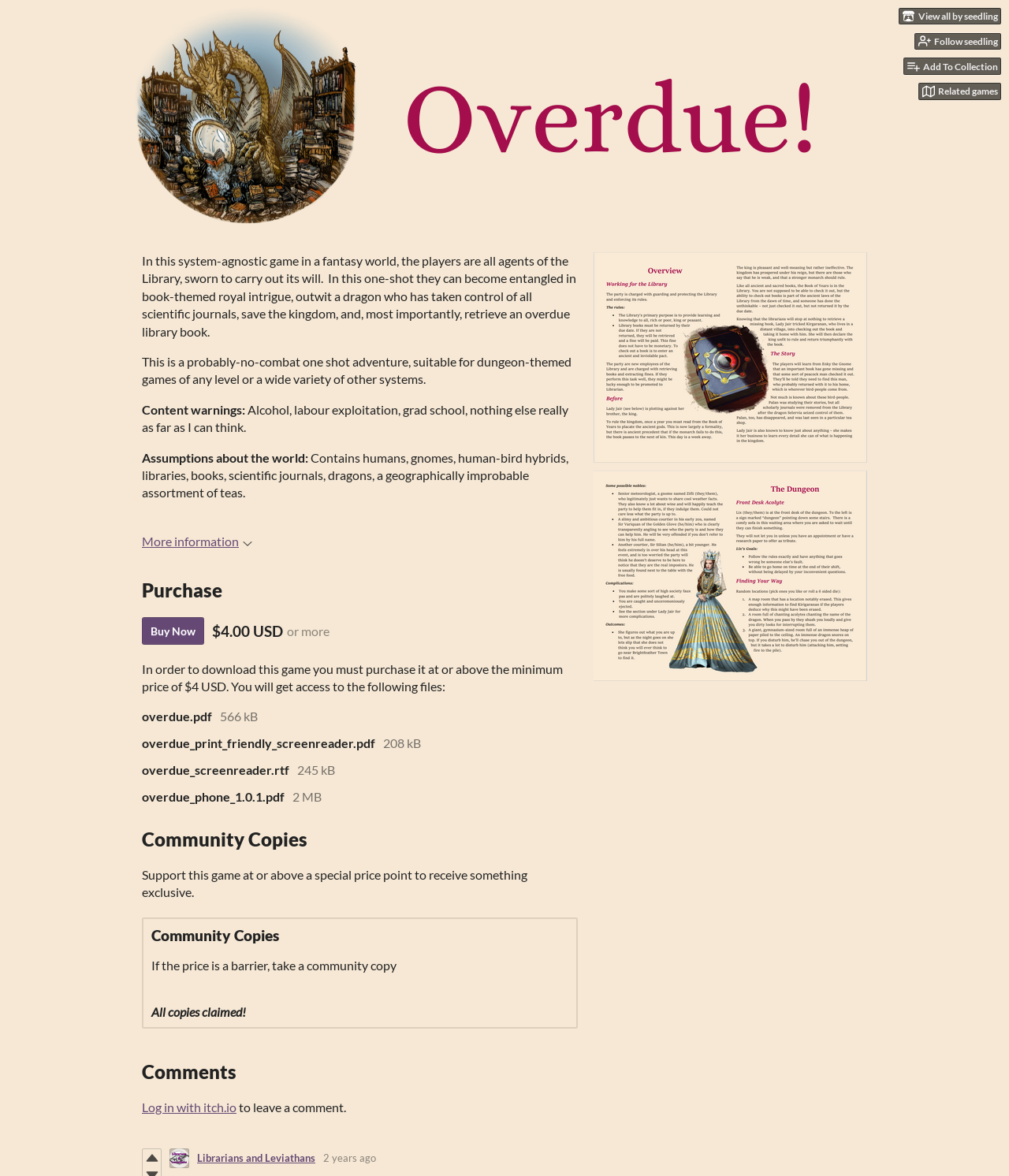Find and indicate the bounding box coordinates of the region you should select to follow the given instruction: "Add to collection".

[0.895, 0.049, 0.992, 0.064]